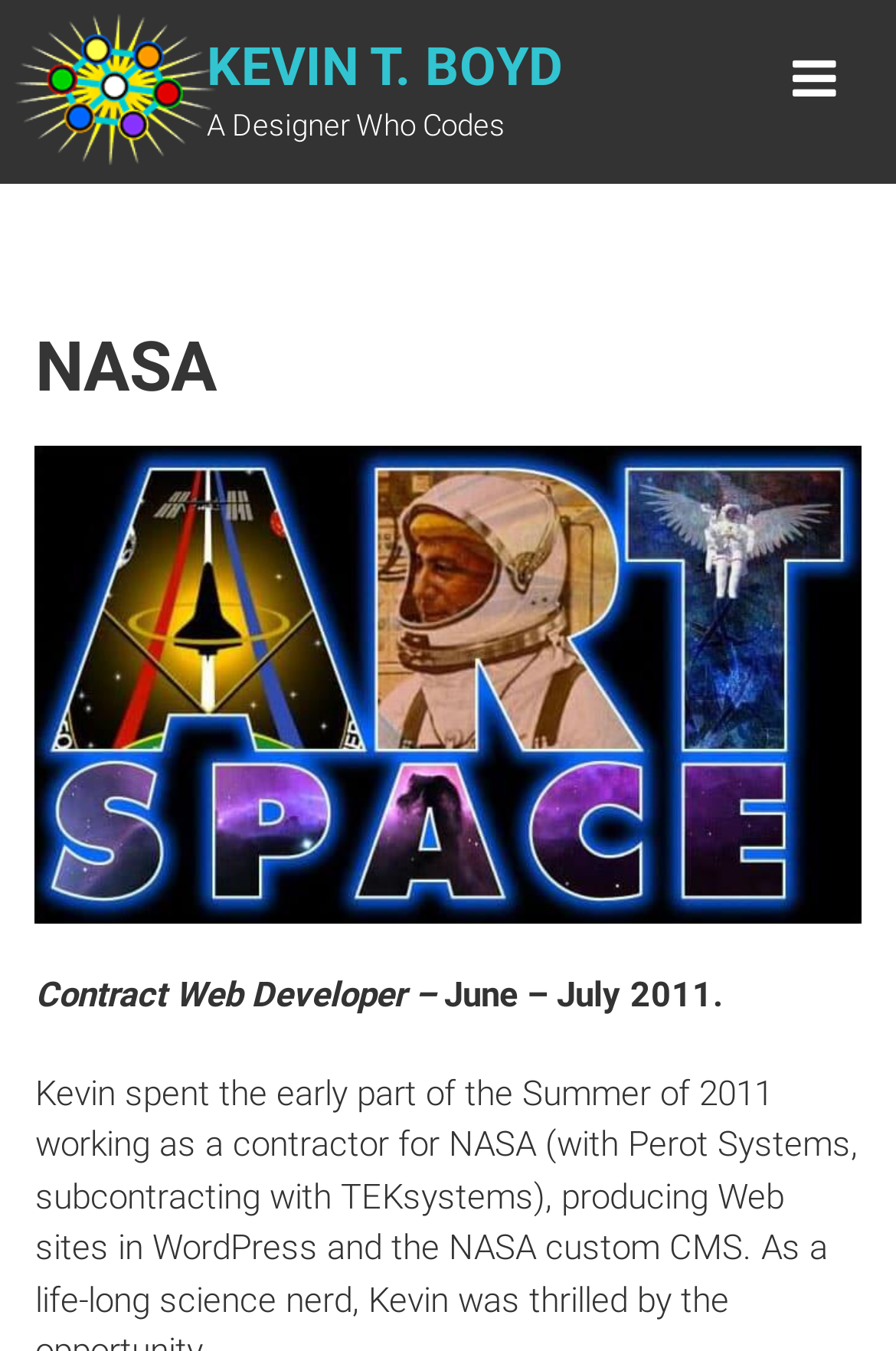What is the logo above Kevin's name?
Use the information from the image to give a detailed answer to the question.

The image above Kevin's name is his logo, as indicated by the image element with the description 'Kevin's Logo'.